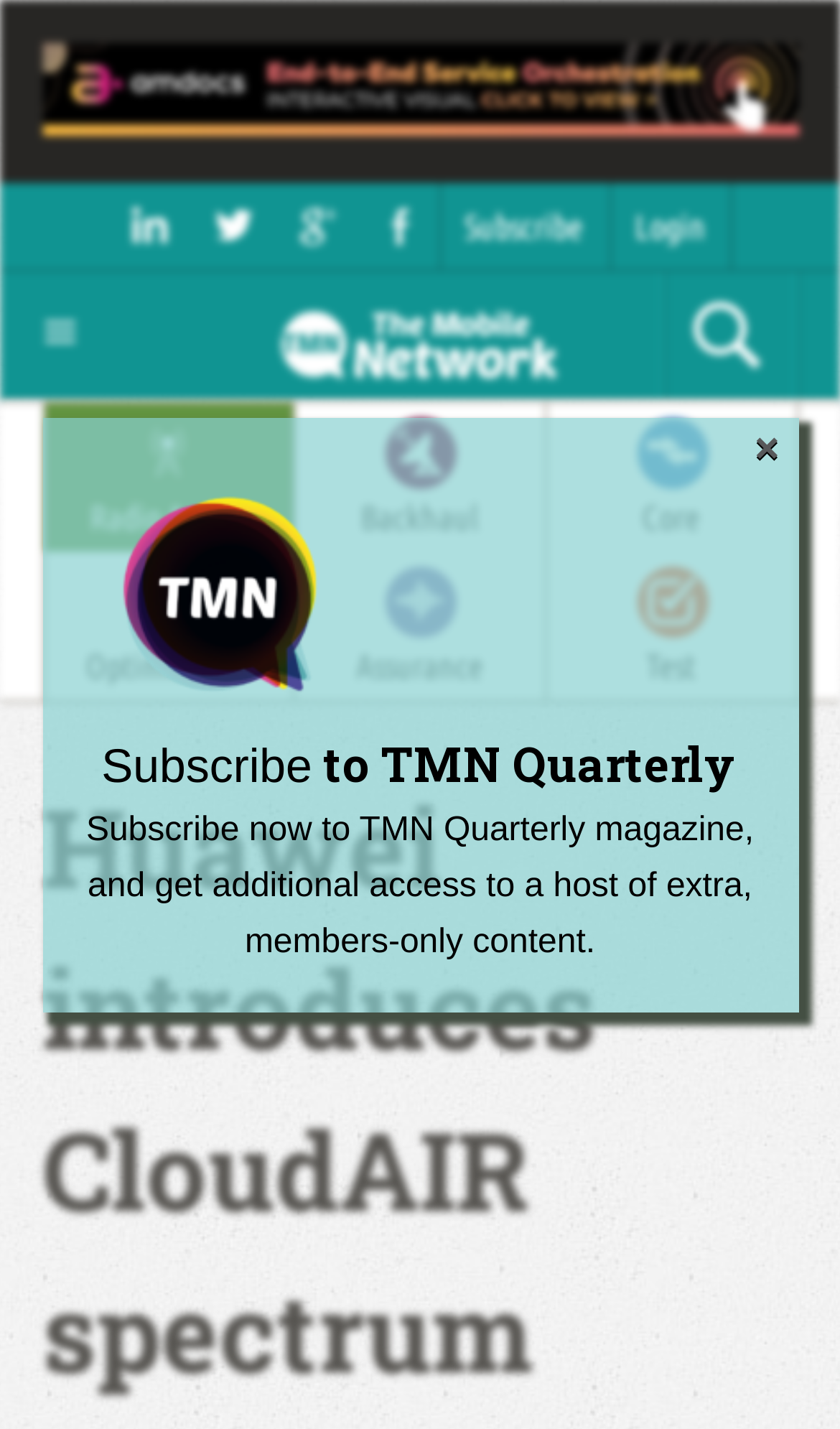Please answer the following question using a single word or phrase: What is the purpose of the '×' link?

Close